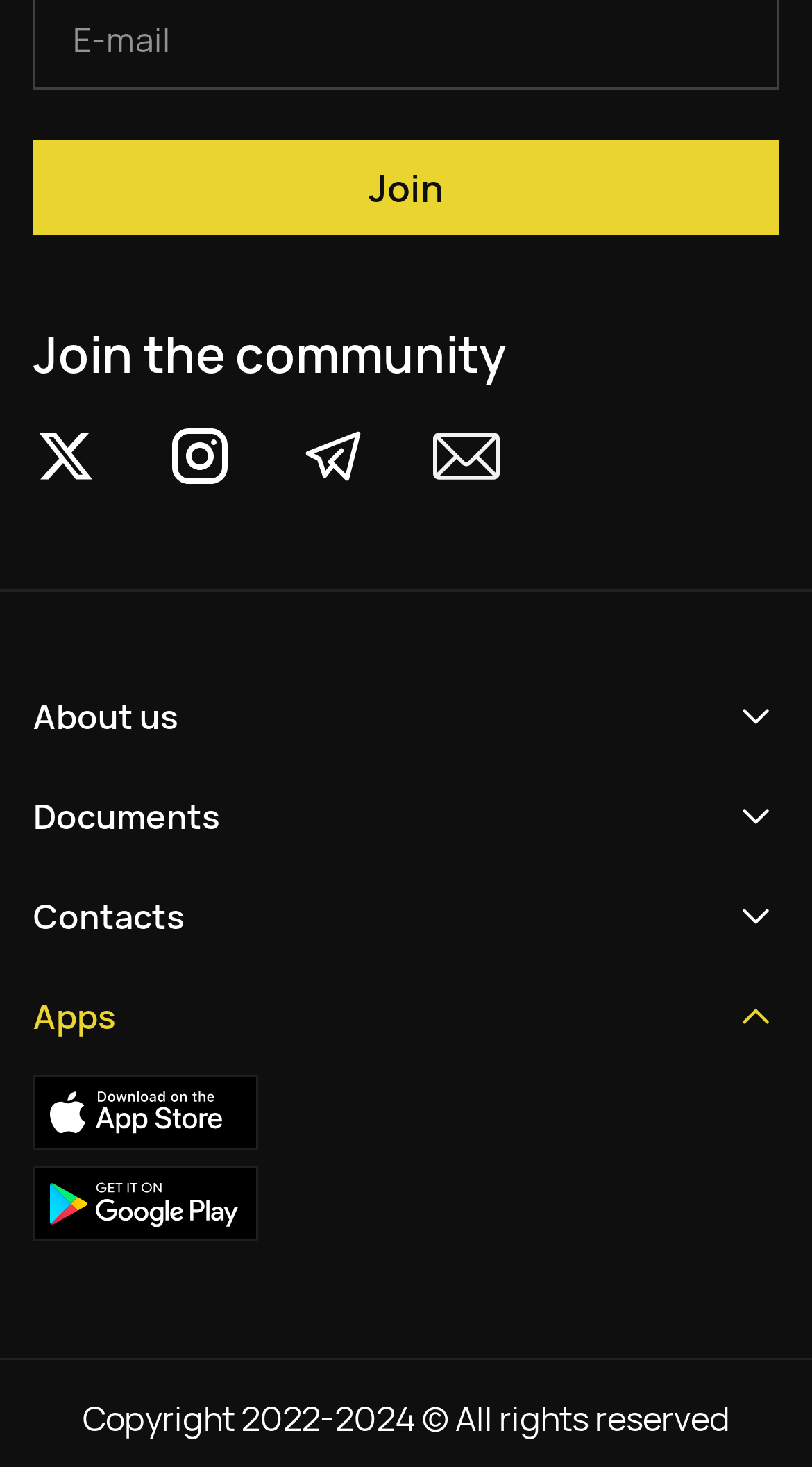Locate the bounding box coordinates of the element that needs to be clicked to carry out the instruction: "Read About us". The coordinates should be given as four float numbers ranging from 0 to 1, i.e., [left, top, right, bottom].

[0.041, 0.473, 0.221, 0.505]